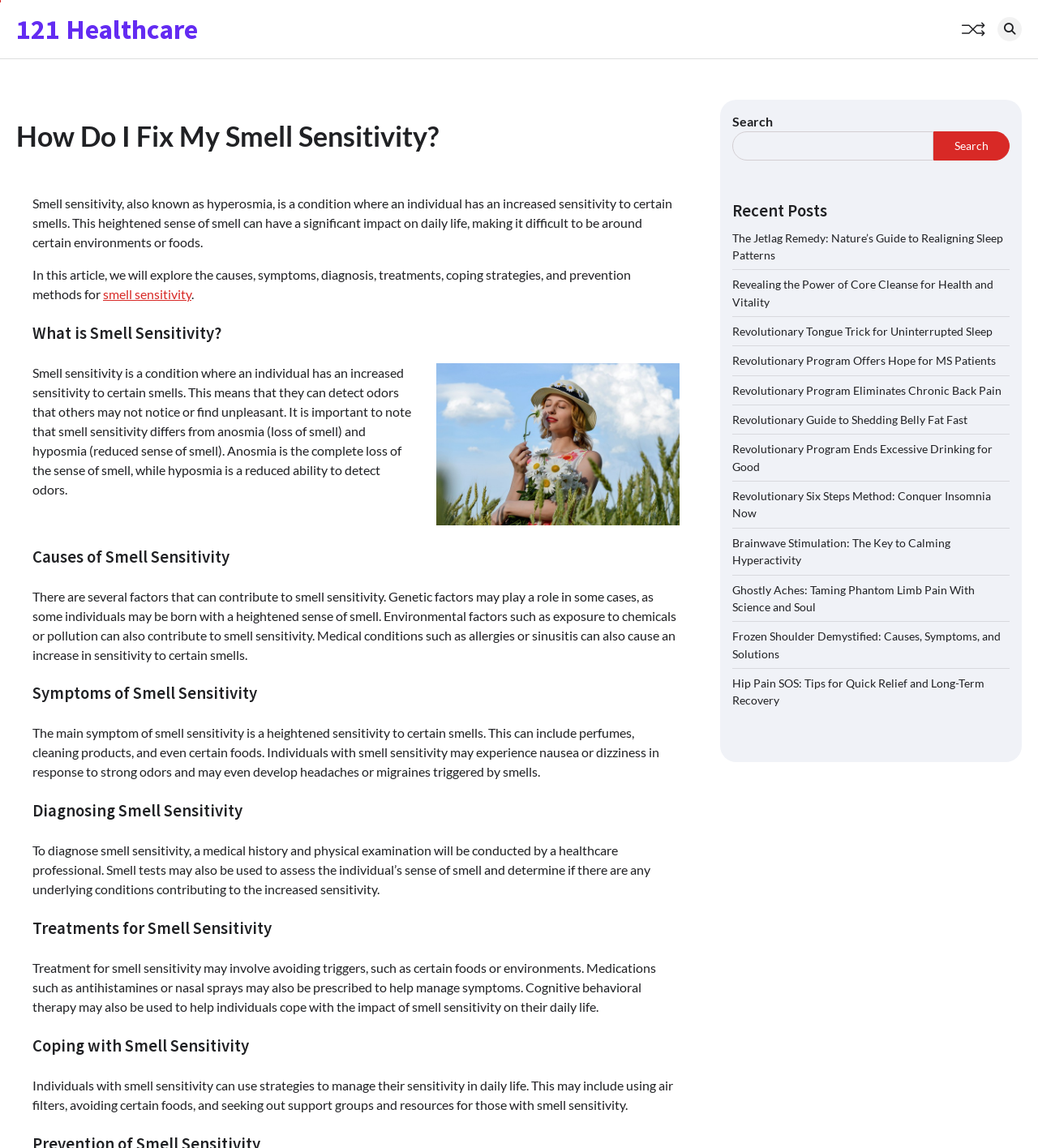Indicate the bounding box coordinates of the element that needs to be clicked to satisfy the following instruction: "Read the article about the jetlag remedy". The coordinates should be four float numbers between 0 and 1, i.e., [left, top, right, bottom].

[0.705, 0.201, 0.966, 0.228]